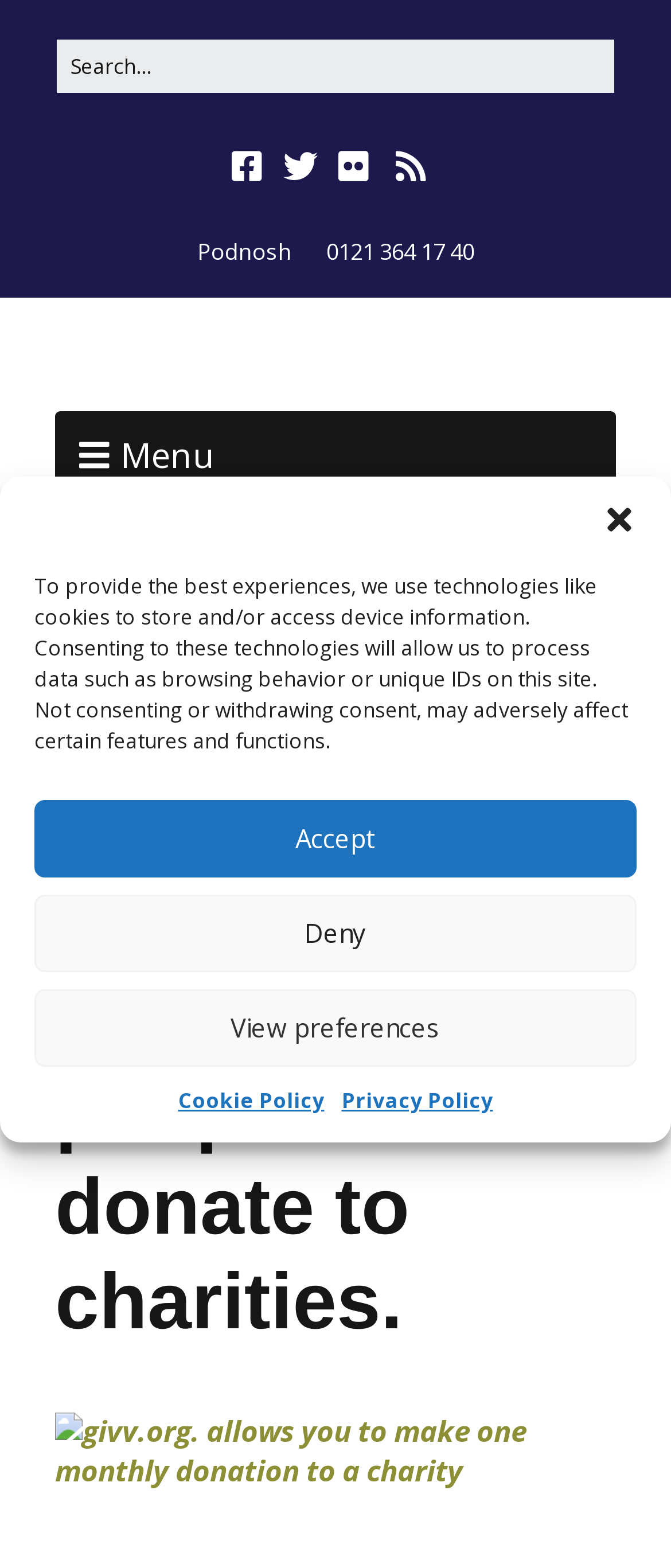Provide the bounding box coordinates of the area you need to click to execute the following instruction: "Open Facebook page".

[0.345, 0.085, 0.401, 0.129]